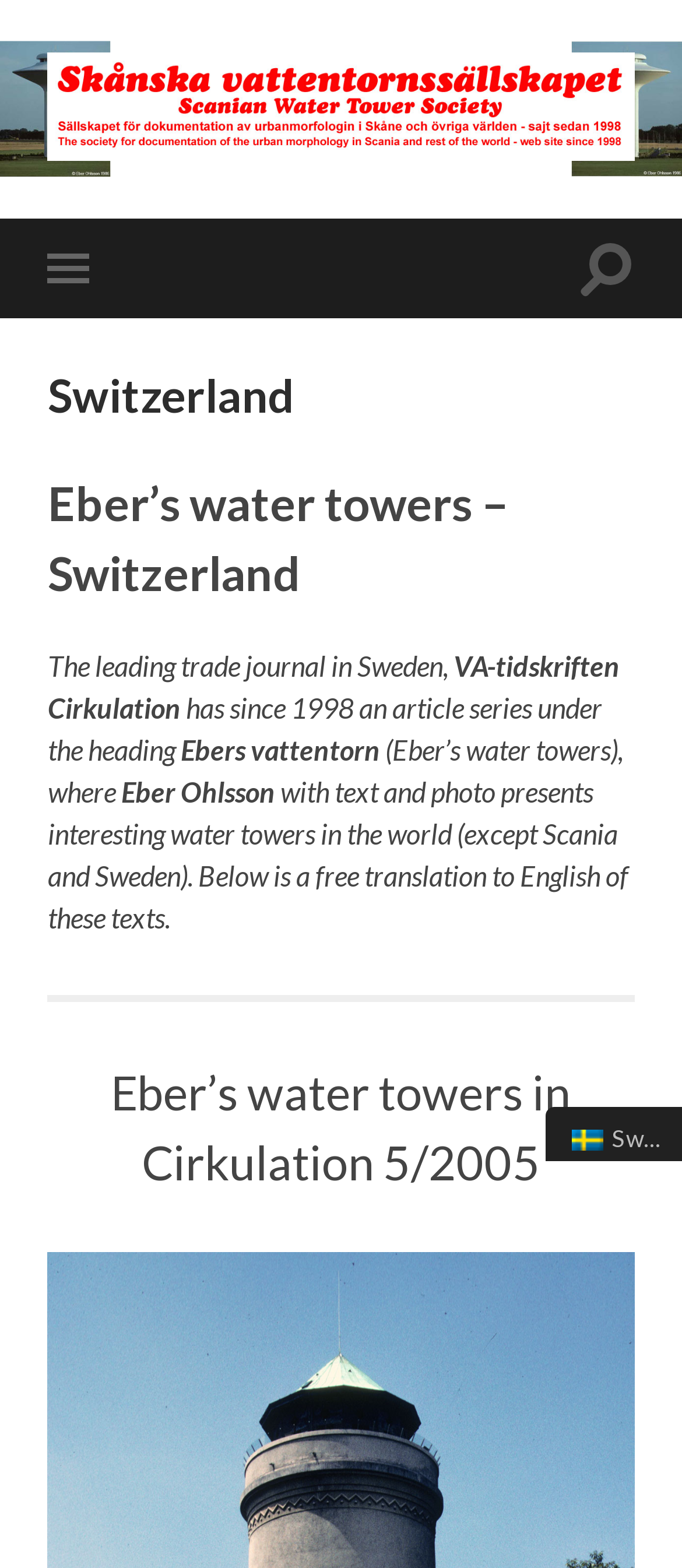What is the topic of the article series?
Look at the webpage screenshot and answer the question with a detailed explanation.

I found the answer by reading the text in the StaticText elements. In element [614], I found the text 'presents interesting water towers in the world', which indicates that the topic of the article series is water towers.